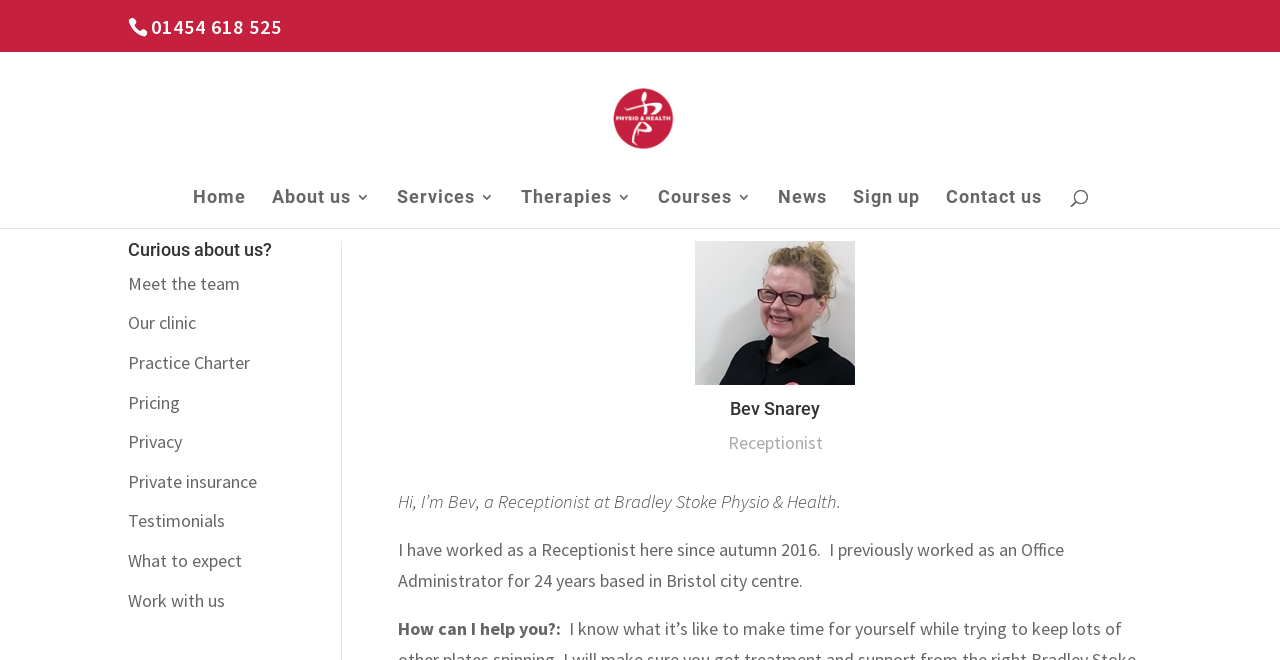Find the bounding box coordinates of the clickable region needed to perform the following instruction: "Call the phone number". The coordinates should be provided as four float numbers between 0 and 1, i.e., [left, top, right, bottom].

[0.118, 0.021, 0.22, 0.059]